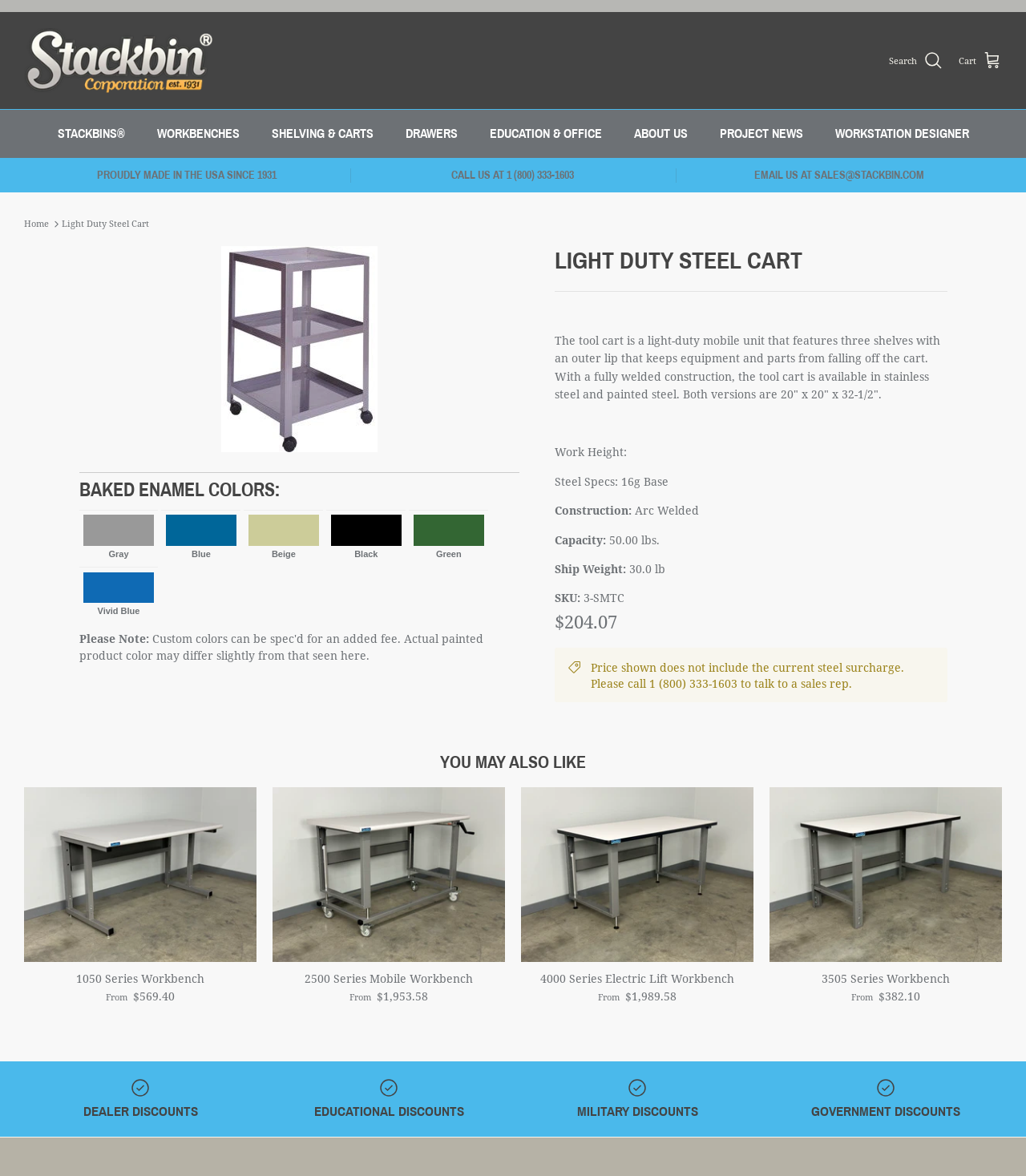Locate the bounding box coordinates of the clickable region to complete the following instruction: "Click on the 'STACKBINS' link."

[0.042, 0.093, 0.136, 0.134]